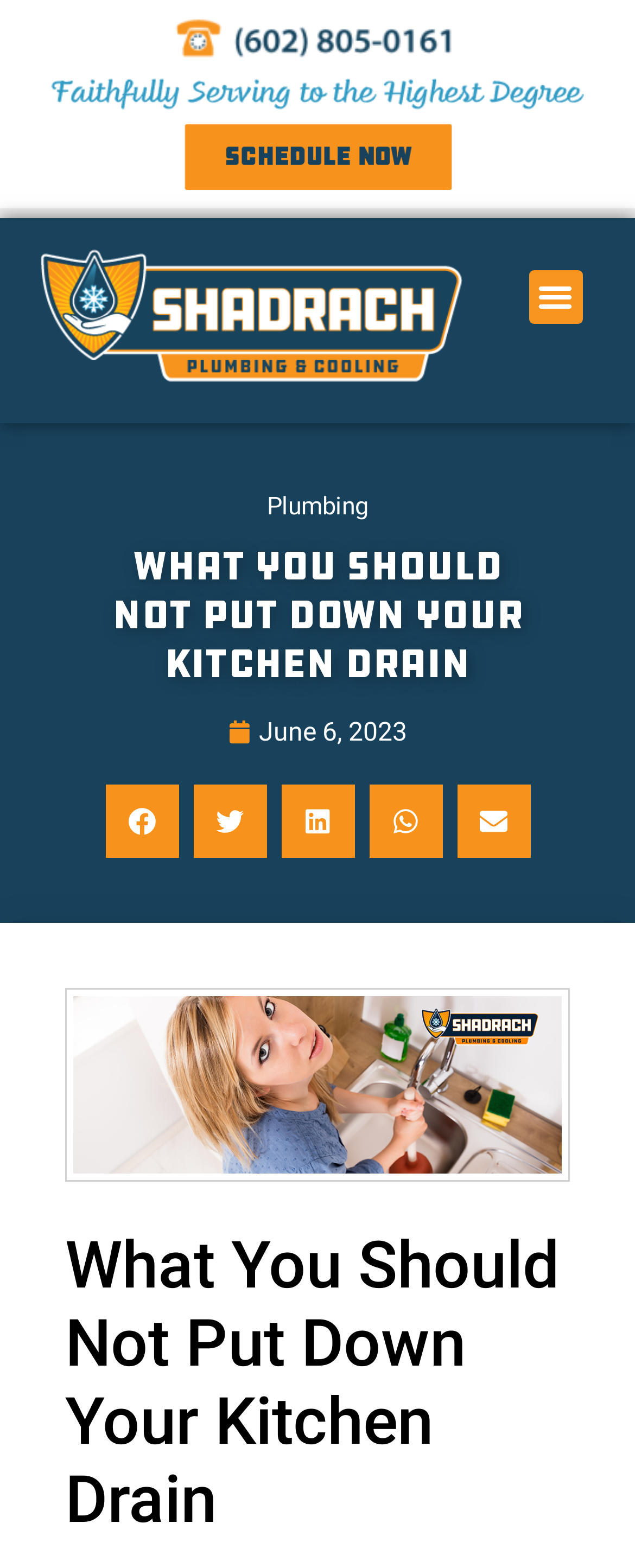Please identify the bounding box coordinates of the area I need to click to accomplish the following instruction: "Click the phone number to call".

[0.25, 0.01, 0.75, 0.042]